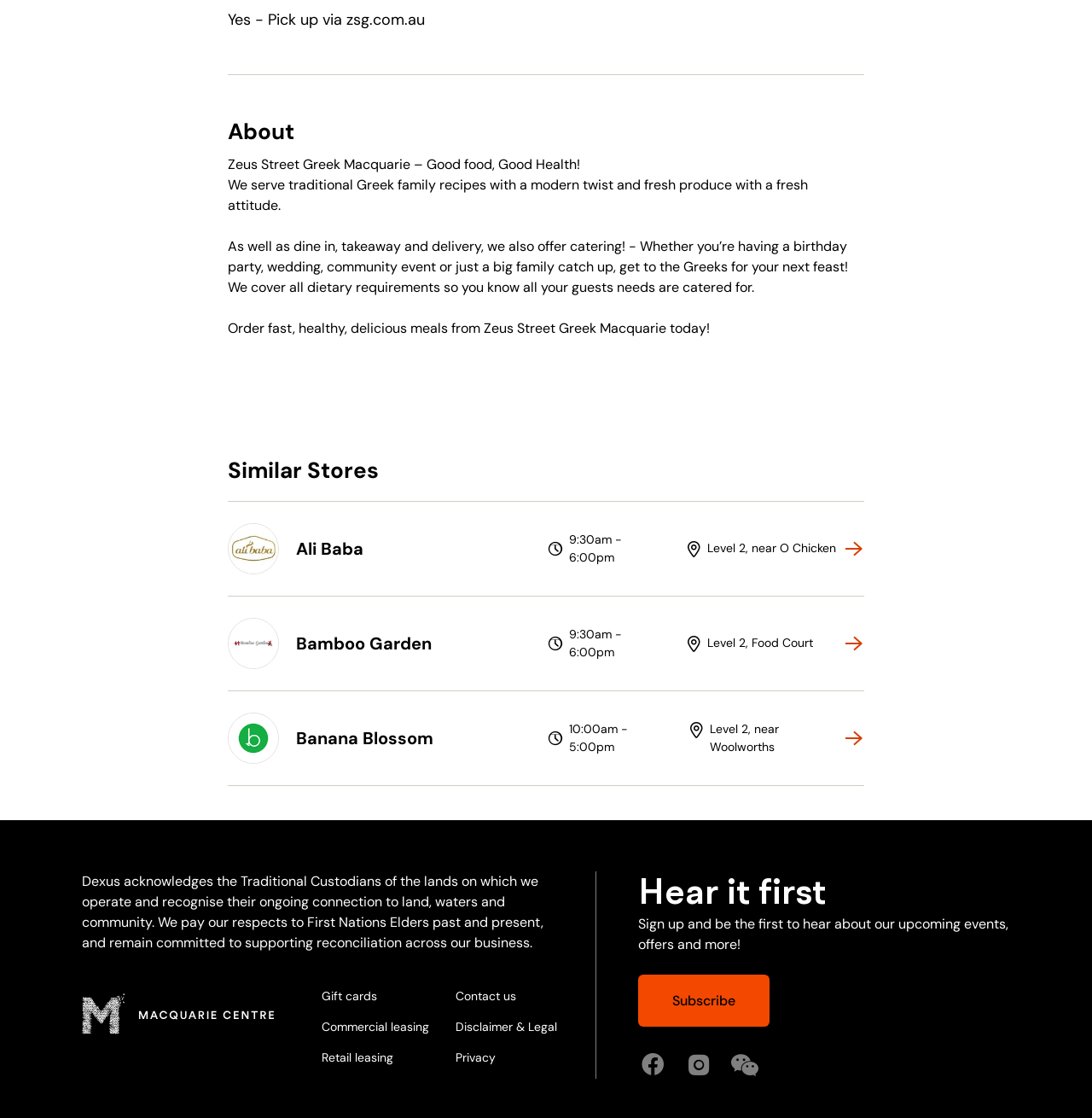Please identify the bounding box coordinates of the region to click in order to complete the task: "Follow on Facebook". The coordinates must be four float numbers between 0 and 1, specified as [left, top, right, bottom].

[0.584, 0.939, 0.611, 0.965]